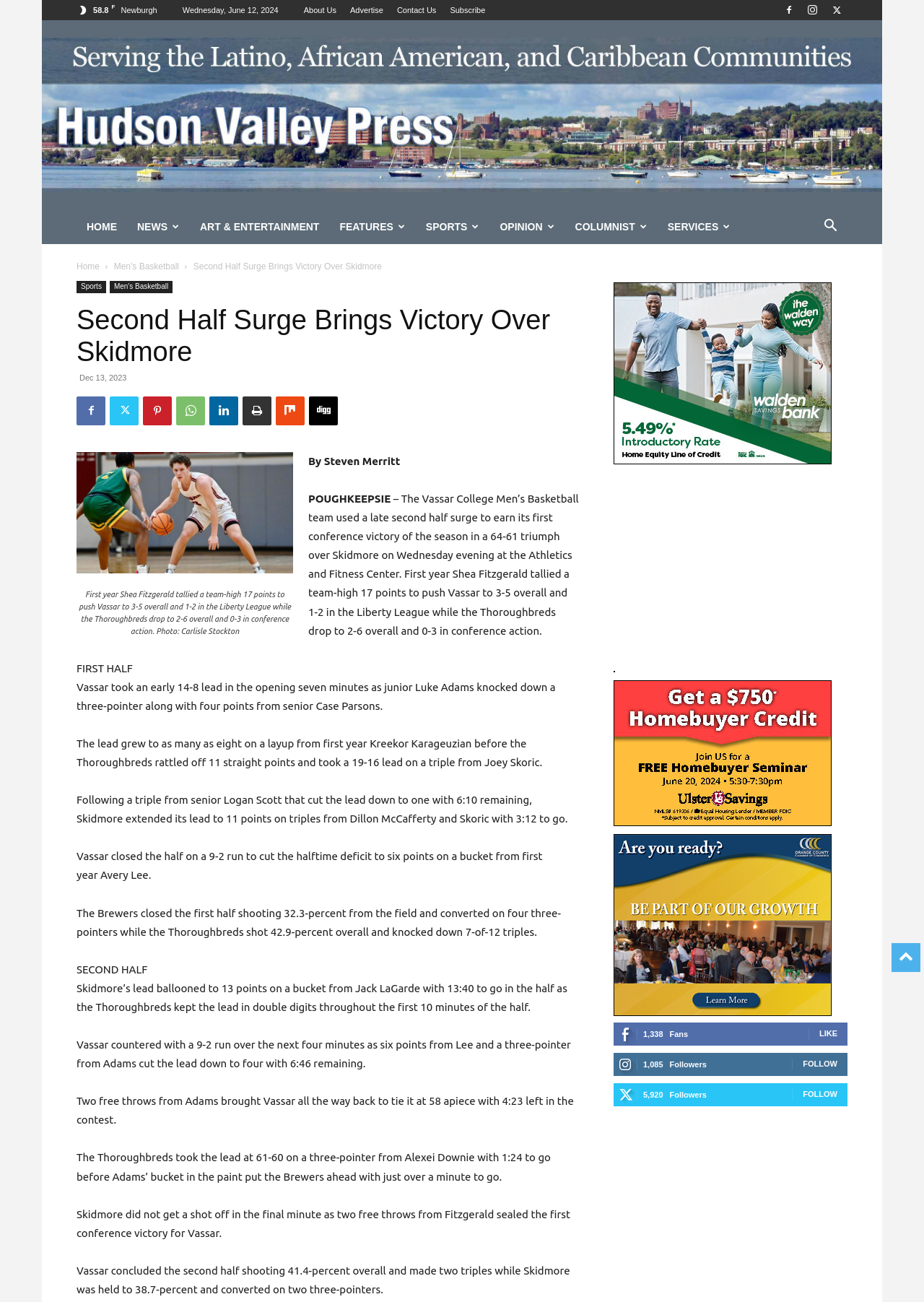Please specify the bounding box coordinates for the clickable region that will help you carry out the instruction: "Read the 'SPORTS' article".

[0.45, 0.161, 0.53, 0.187]